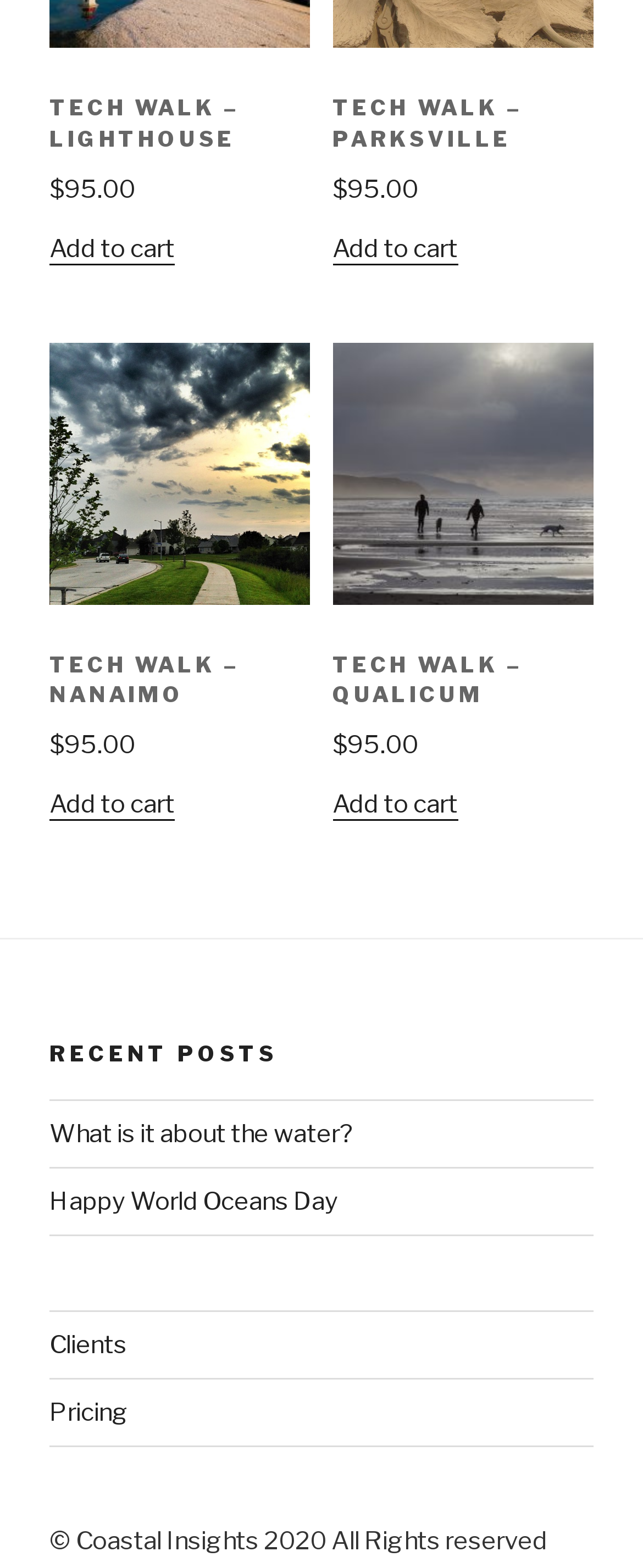Identify the bounding box for the UI element that is described as follows: "Student Corner".

None